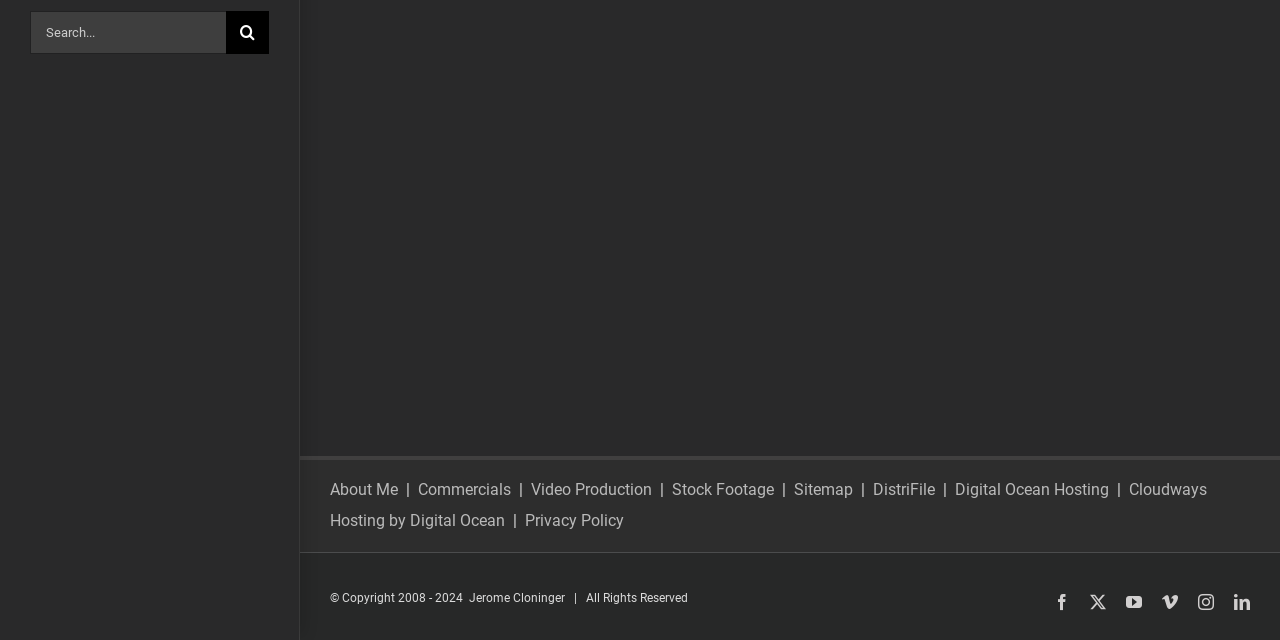Please find the bounding box for the UI element described by: "Go to Top".

[0.904, 0.945, 0.941, 1.0]